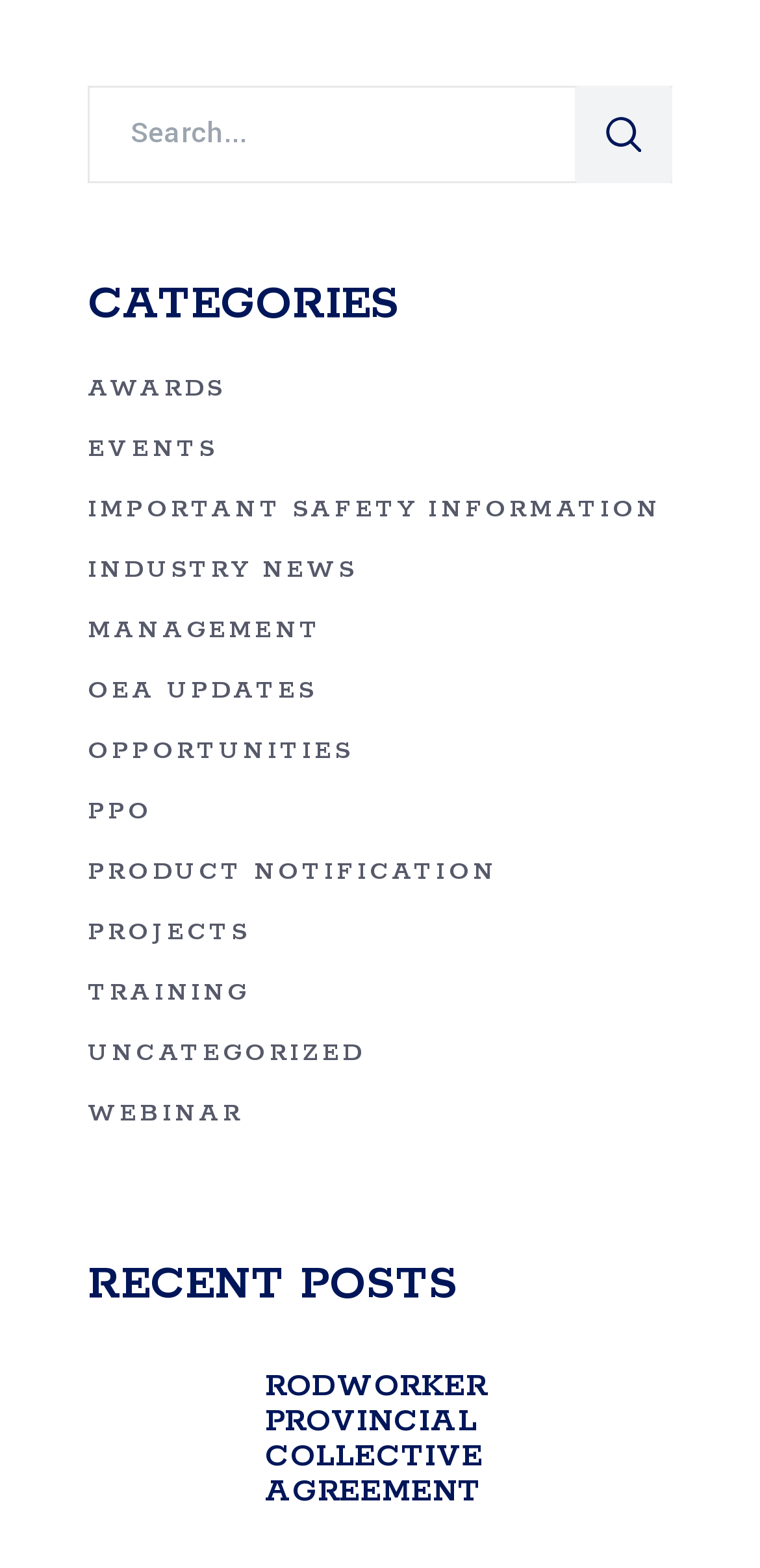What is the position of the search box on the webpage?
Please give a detailed and elaborate answer to the question.

The search box is located at the top-center of the webpage, as indicated by its bounding box coordinates [0.118, 0.056, 0.754, 0.115]. The y1 and y2 coordinates are relatively small, indicating that it is near the top of the webpage.